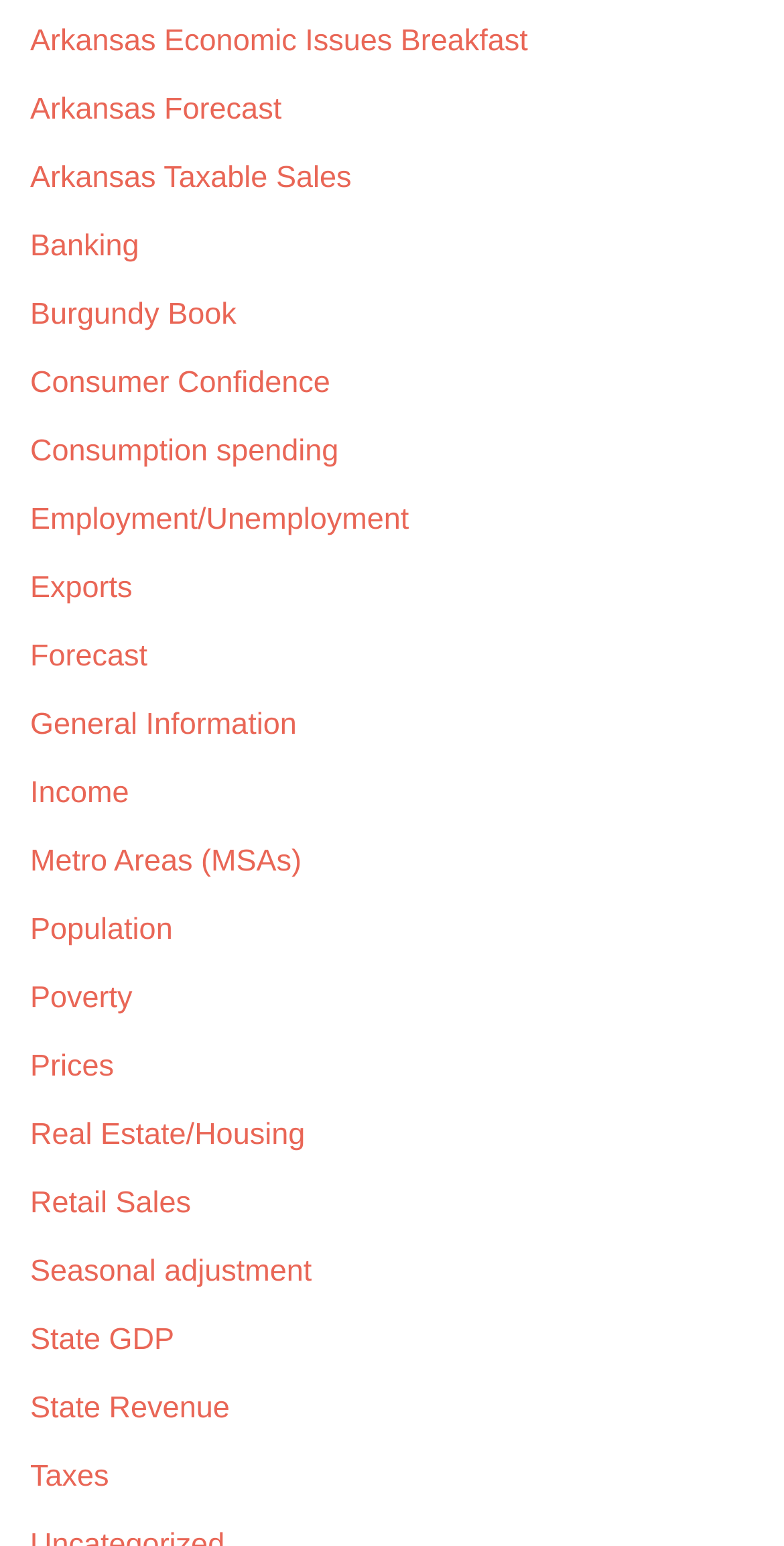Give a one-word or short-phrase answer to the following question: 
Where is the link to 'Employment/Unemployment' located?

Middle left